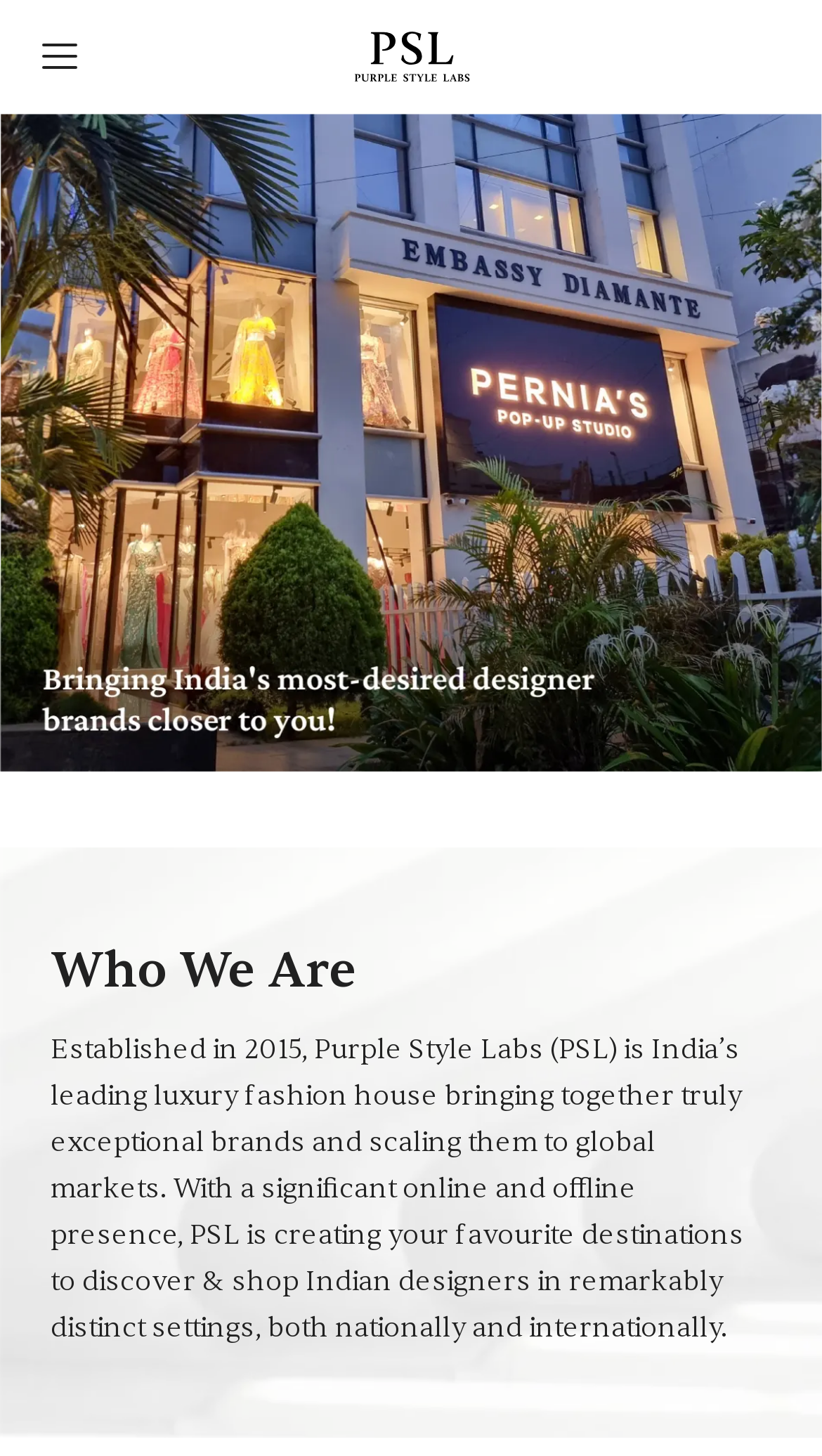Give the bounding box coordinates for this UI element: "Previous Next". The coordinates should be four float numbers between 0 and 1, arranged as [left, top, right, bottom].

[0.0, 0.078, 1.0, 0.536]